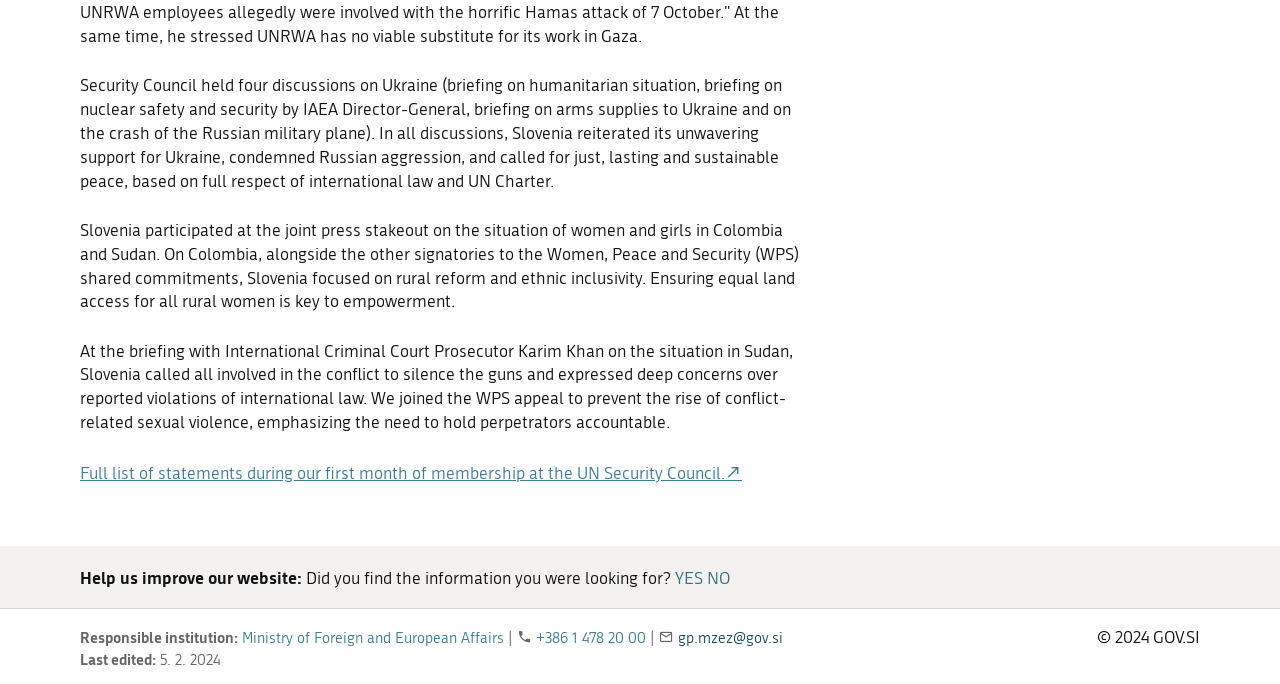Using the information in the image, could you please answer the following question in detail:
When was the webpage last edited?

The last edited date is mentioned in the DescriptionList element, which contains a StaticText element with the text '5. 2. 2024'.